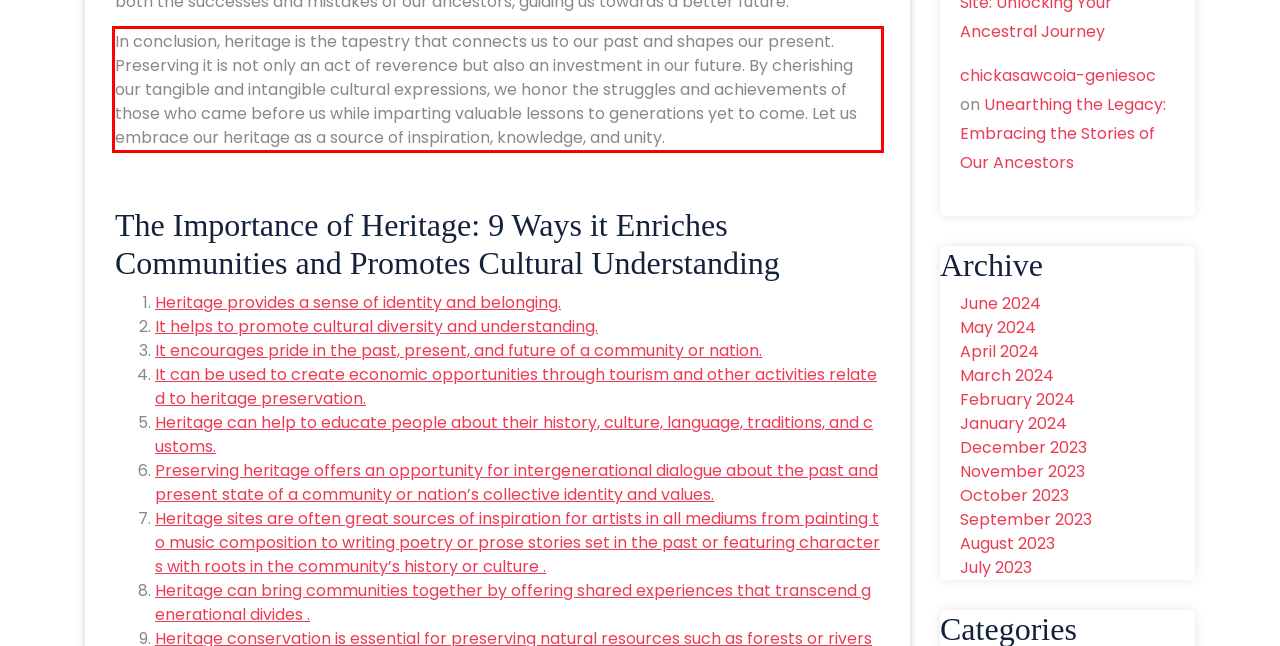From the given screenshot of a webpage, identify the red bounding box and extract the text content within it.

In conclusion, heritage is the tapestry that connects us to our past and shapes our present. Preserving it is not only an act of reverence but also an investment in our future. By cherishing our tangible and intangible cultural expressions, we honor the struggles and achievements of those who came before us while imparting valuable lessons to generations yet to come. Let us embrace our heritage as a source of inspiration, knowledge, and unity.